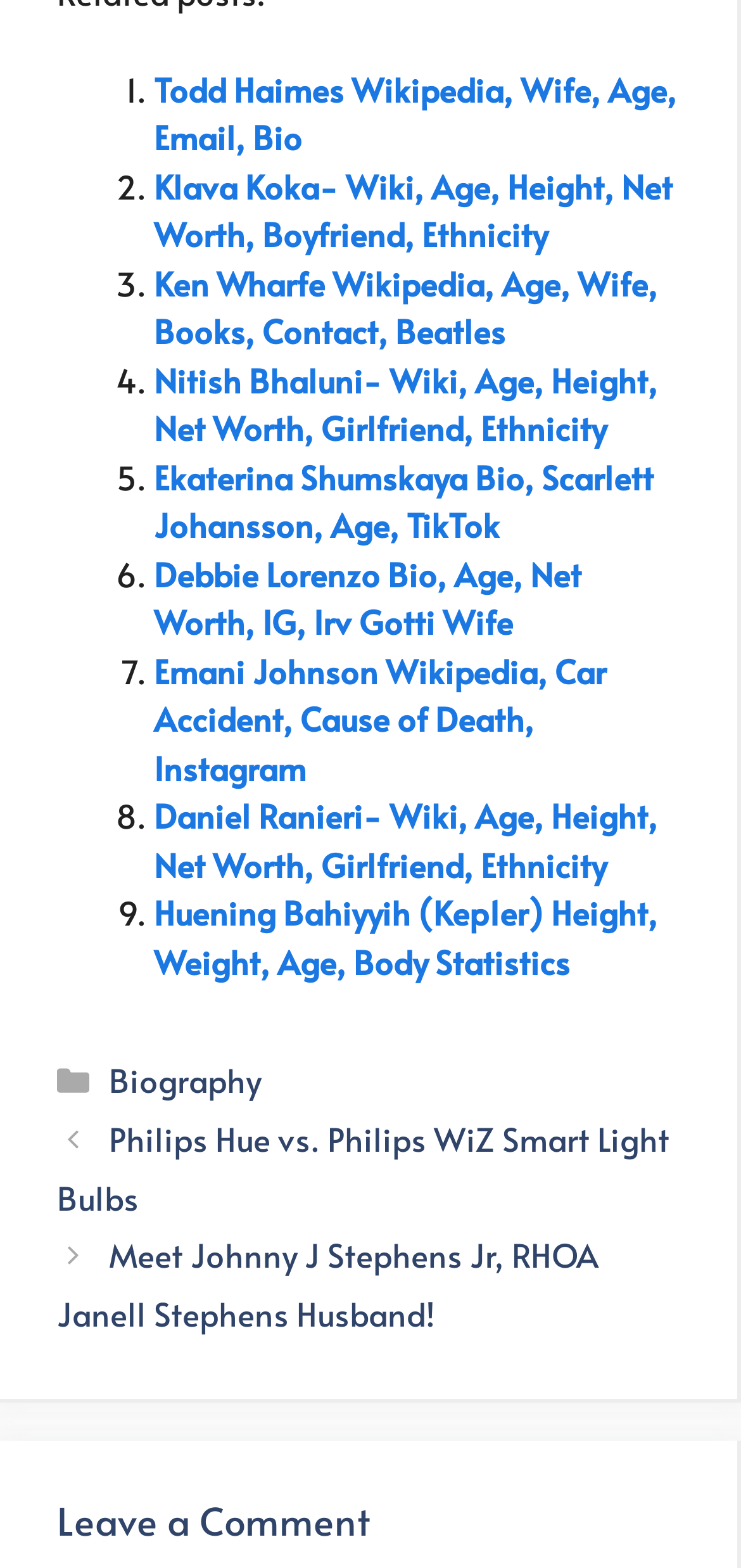What is the last link in the list?
Using the picture, provide a one-word or short phrase answer.

Huening Bahiyyih (Kep1er) Height, Weight, Age, Body Statistics